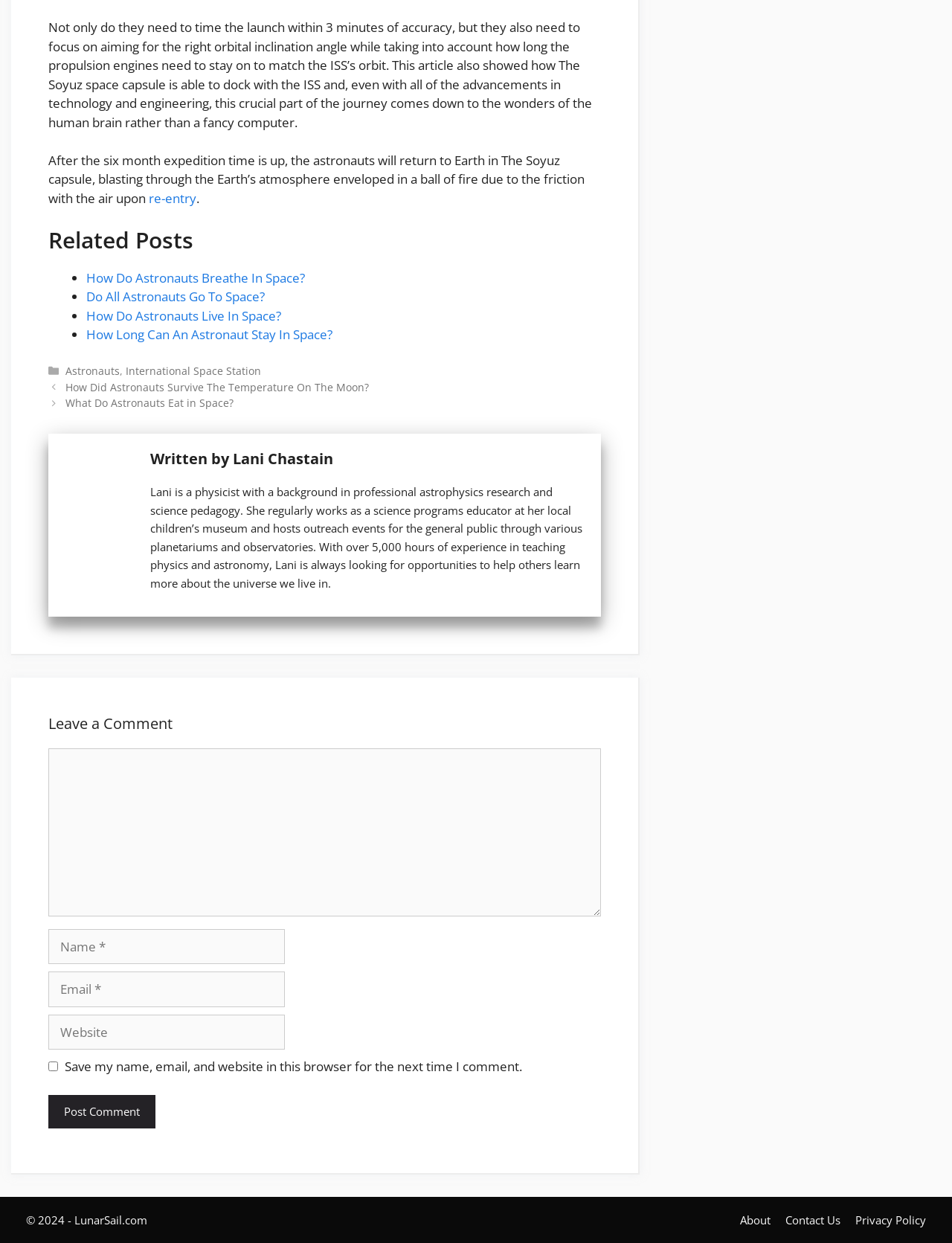Identify the bounding box coordinates of the clickable region to carry out the given instruction: "Leave a comment".

[0.051, 0.575, 0.631, 0.59]